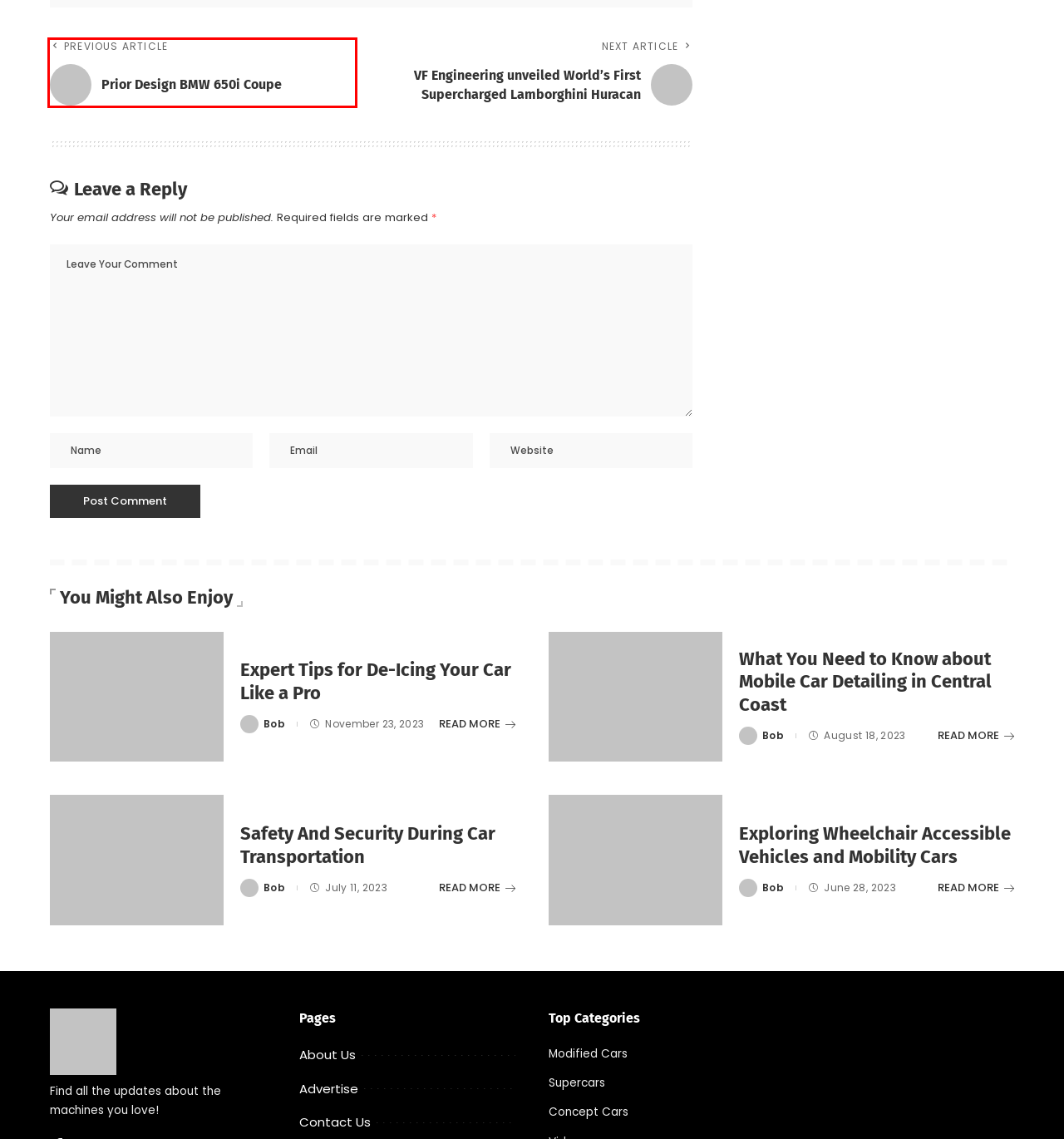Review the webpage screenshot provided, noting the red bounding box around a UI element. Choose the description that best matches the new webpage after clicking the element within the bounding box. The following are the options:
A. VF Engineering unveiled Supercharged Lamborghini Huracan | Indyacars
B. Hybrid Categories - IndyaCars
C. Supercars Categories - IndyaCars
D. Prior Design BMW 650i Coupe | Indyacars
E. Advertise - IndyaCars
F. Porsche Archives - IndyaCars
G. Sedan Categories - IndyaCars
H. Car Type Categories - IndyaCars

D